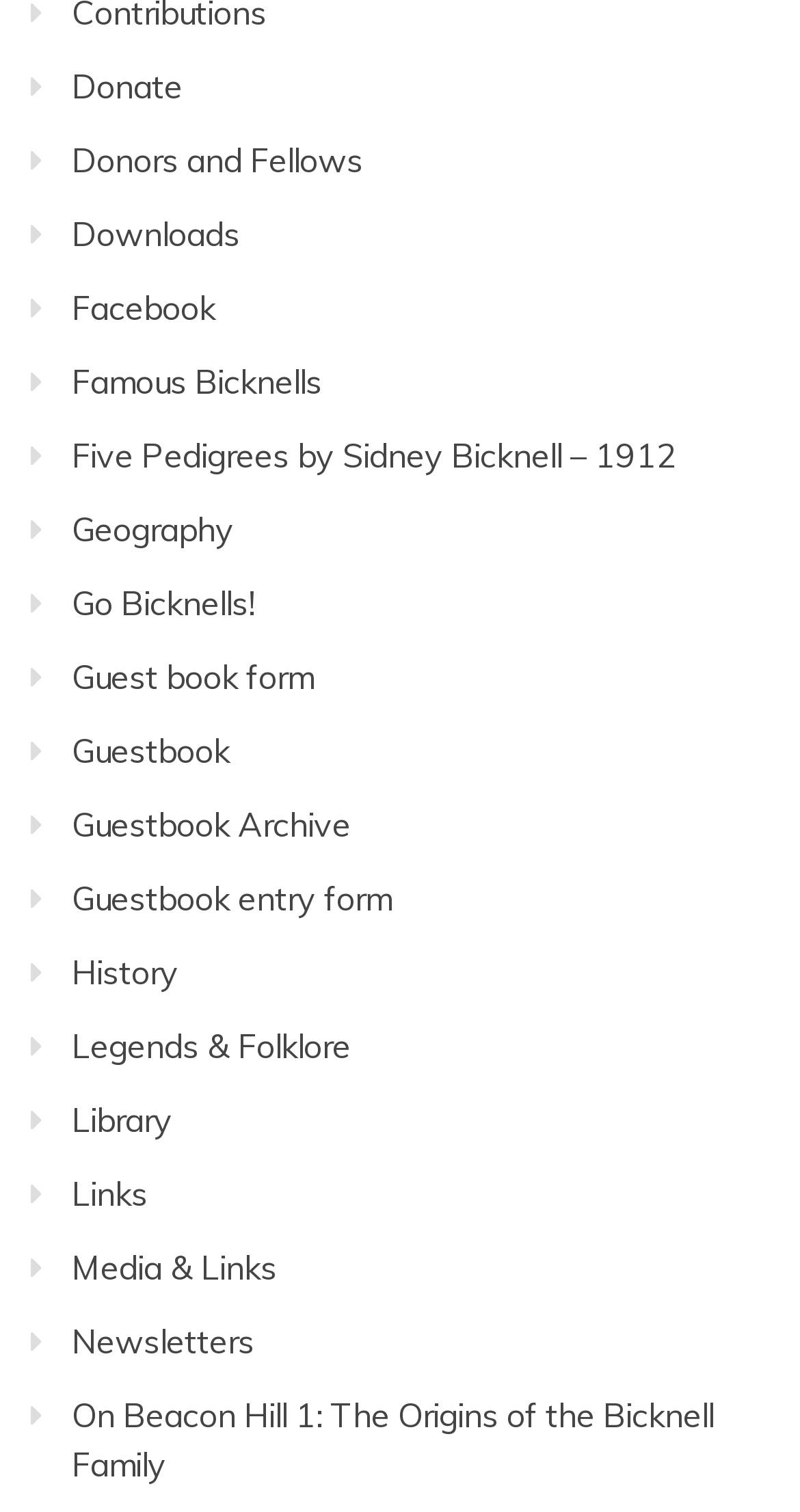Please identify the bounding box coordinates of the element I need to click to follow this instruction: "Read about Famous Bicknells".

[0.09, 0.239, 0.403, 0.266]